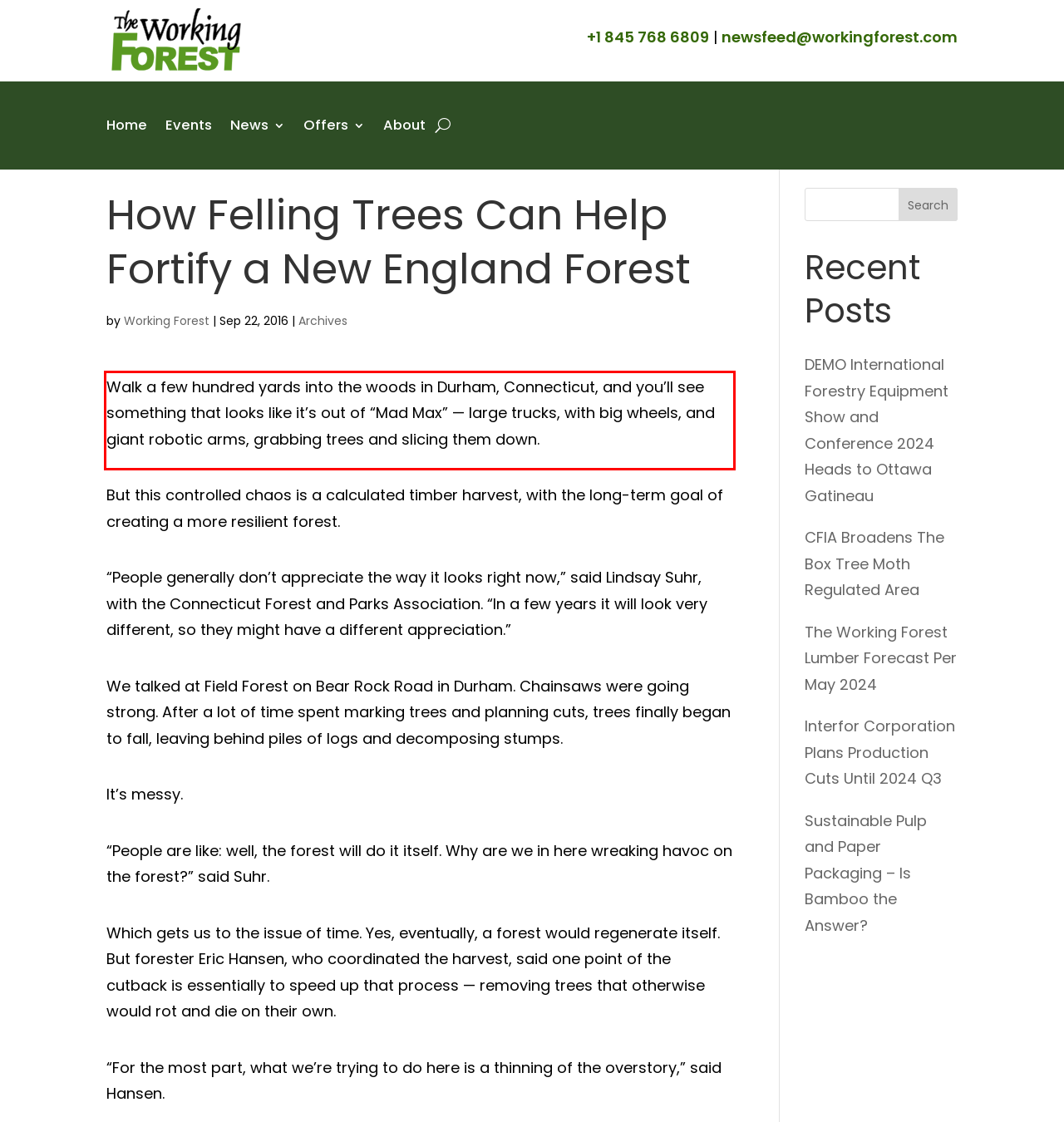Please perform OCR on the UI element surrounded by the red bounding box in the given webpage screenshot and extract its text content.

Walk a few hundred yards into the woods in Durham, Connecticut, and you’ll see something that looks like it’s out of “Mad Max” — large trucks, with big wheels, and giant robotic arms, grabbing trees and slicing them down.